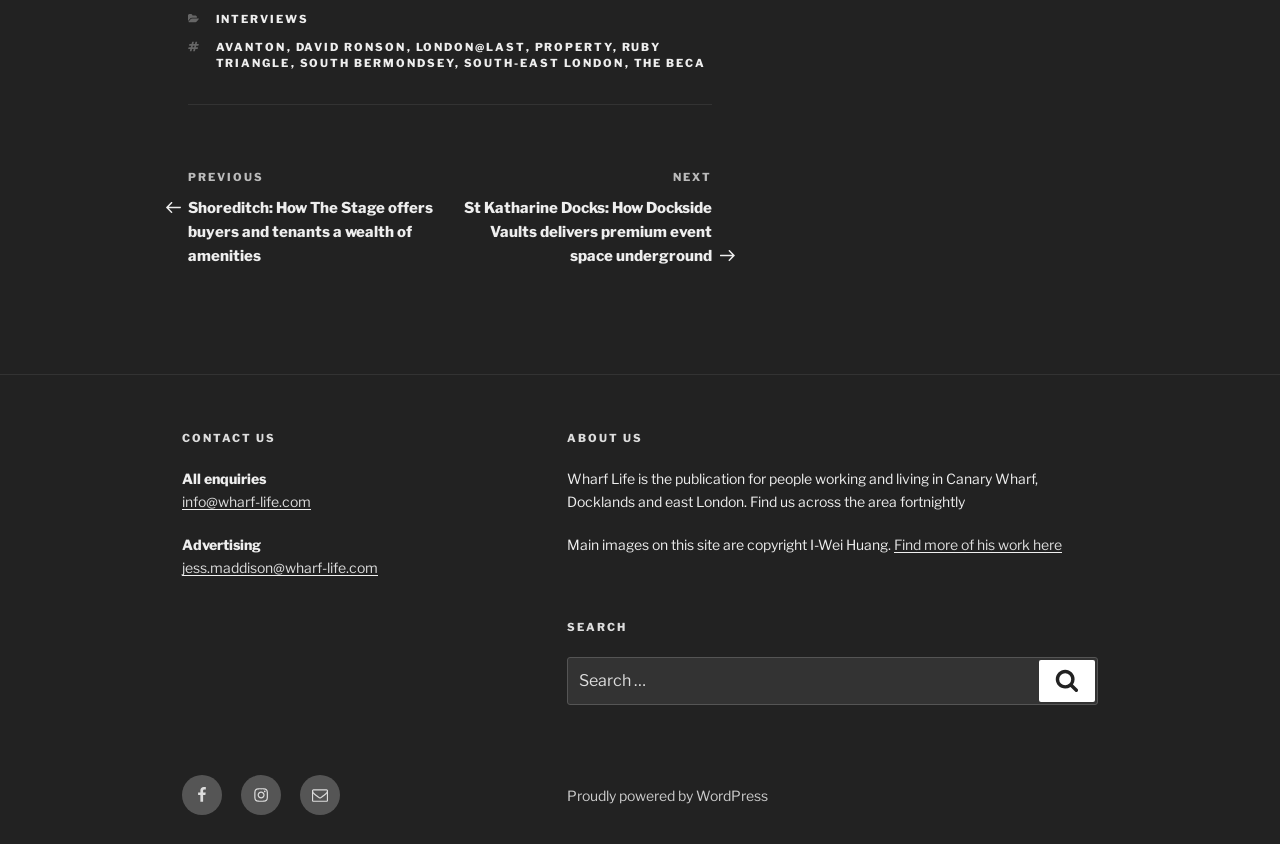What social media platforms are linked on the webpage?
Look at the screenshot and respond with a single word or phrase.

Facebook, Instagram, Email